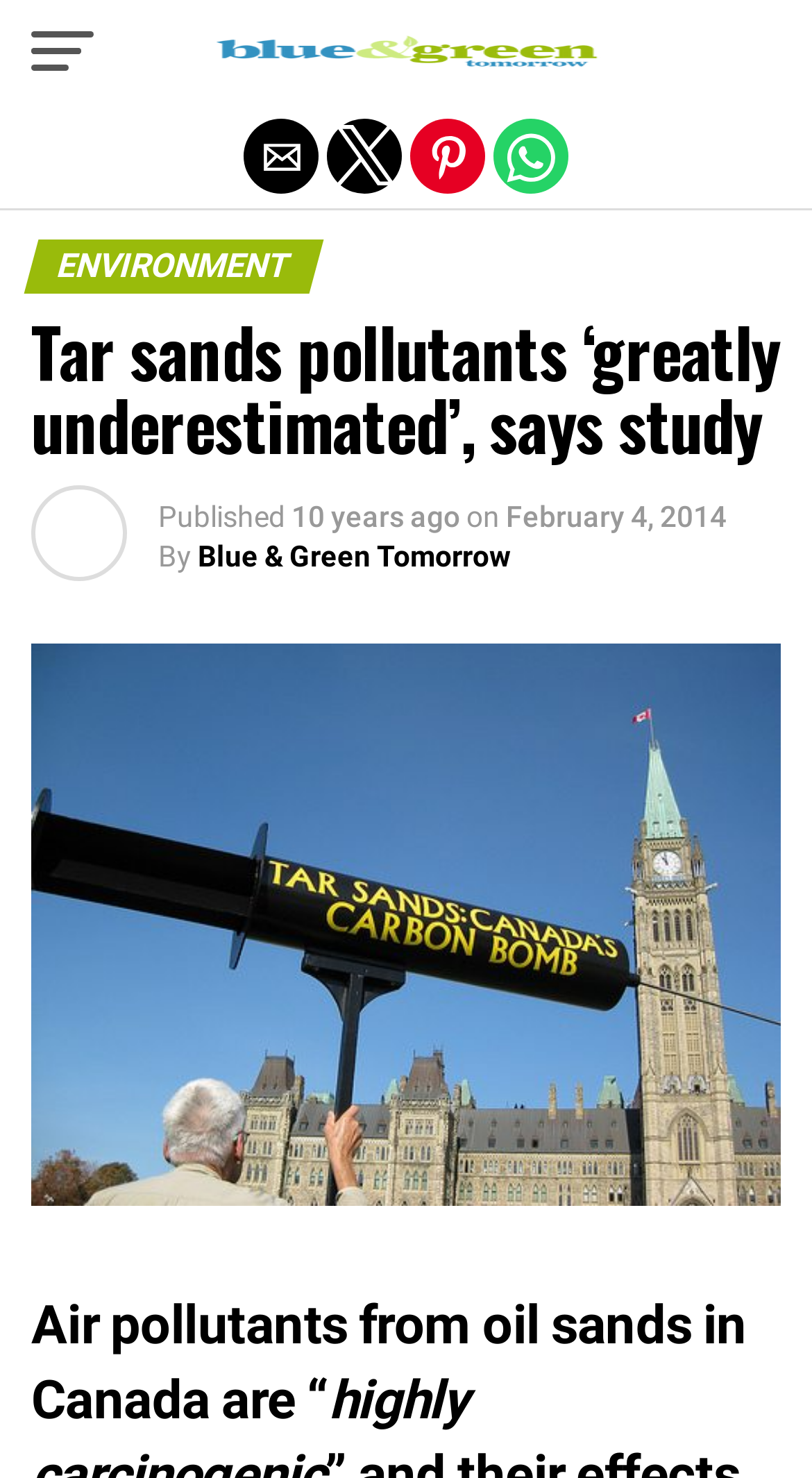Extract the bounding box coordinates for the described element: "Resources". The coordinates should be represented as four float numbers between 0 and 1: [left, top, right, bottom].

None